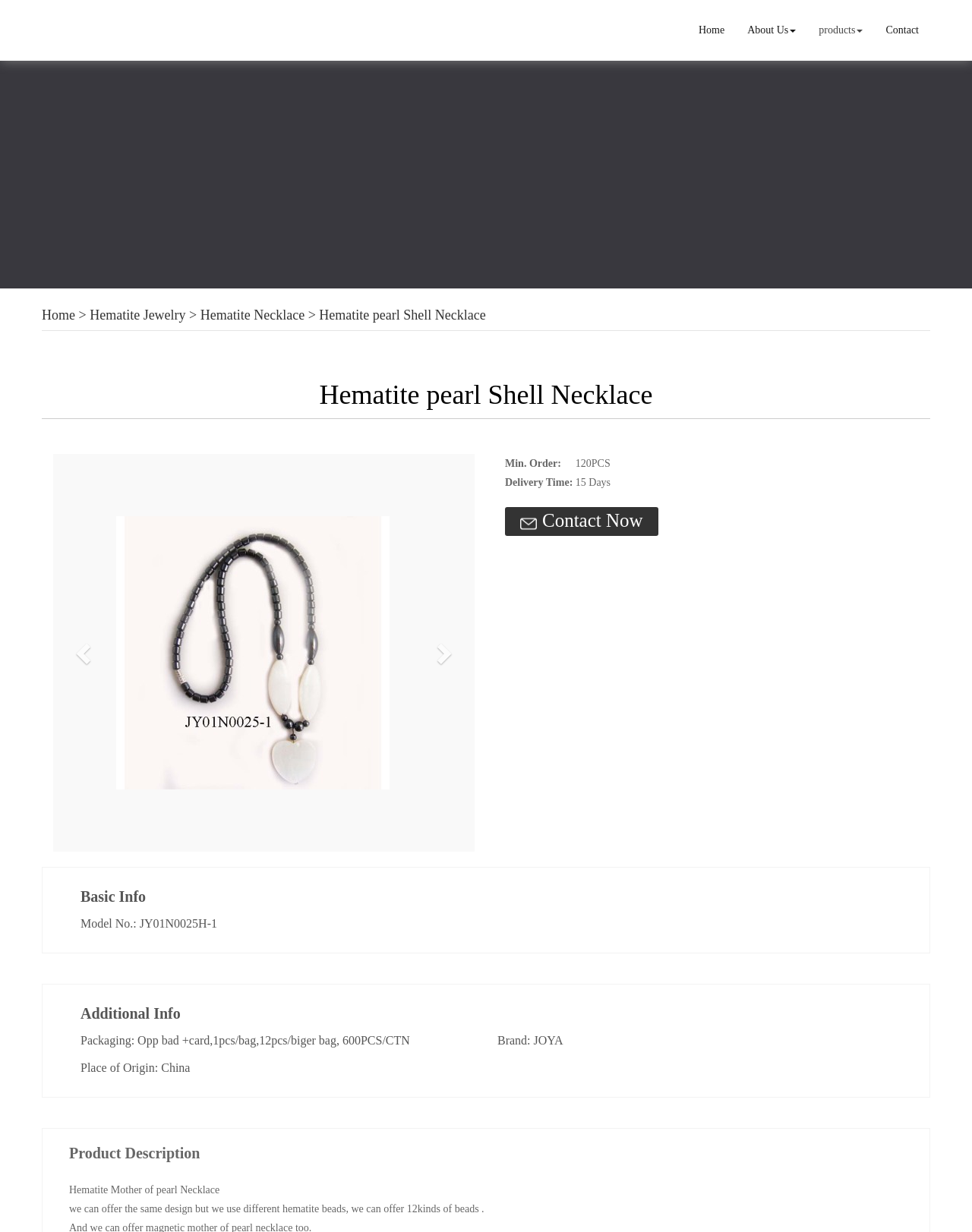Give an in-depth explanation of the webpage layout and content.

This webpage is about a professional manufacturer of hematite necklaces in China, showcasing their product, Hematite Pearl Shell Necklace. 

At the top, there are four links: "Home", "About Us", "Products", and "Contact", aligned horizontally. Below these links, there is a heading that displays the navigation path: "Home > Hematite Jewelry > Hematite Necklace > Hematite Pearl Shell Necklace". 

On the left side, there is a list box with a single option, "Hematite Pearl Shell Necklace", accompanied by an image of the product. Above and below the list box, there are "Previous" and "Next" buttons, respectively. 

On the right side, there is a table with two rows, displaying product information. The first row shows the minimum order quantity, which is 120PCS, and the second row shows the delivery time, which is 15 days. 

Below the table, there is a "Contact Now" link. 

Further down, there are several sections of text, including "Basic Info", "Additional Info", and "Product Description". The "Basic Info" section displays the model number, JY01N0025H-1. The "Additional Info" section provides details about packaging, brand, and place of origin. The "Product Description" section describes the product, Hematite Mother of Pearl Necklace, and mentions that the manufacturer can offer different hematite beads in 12 kinds.